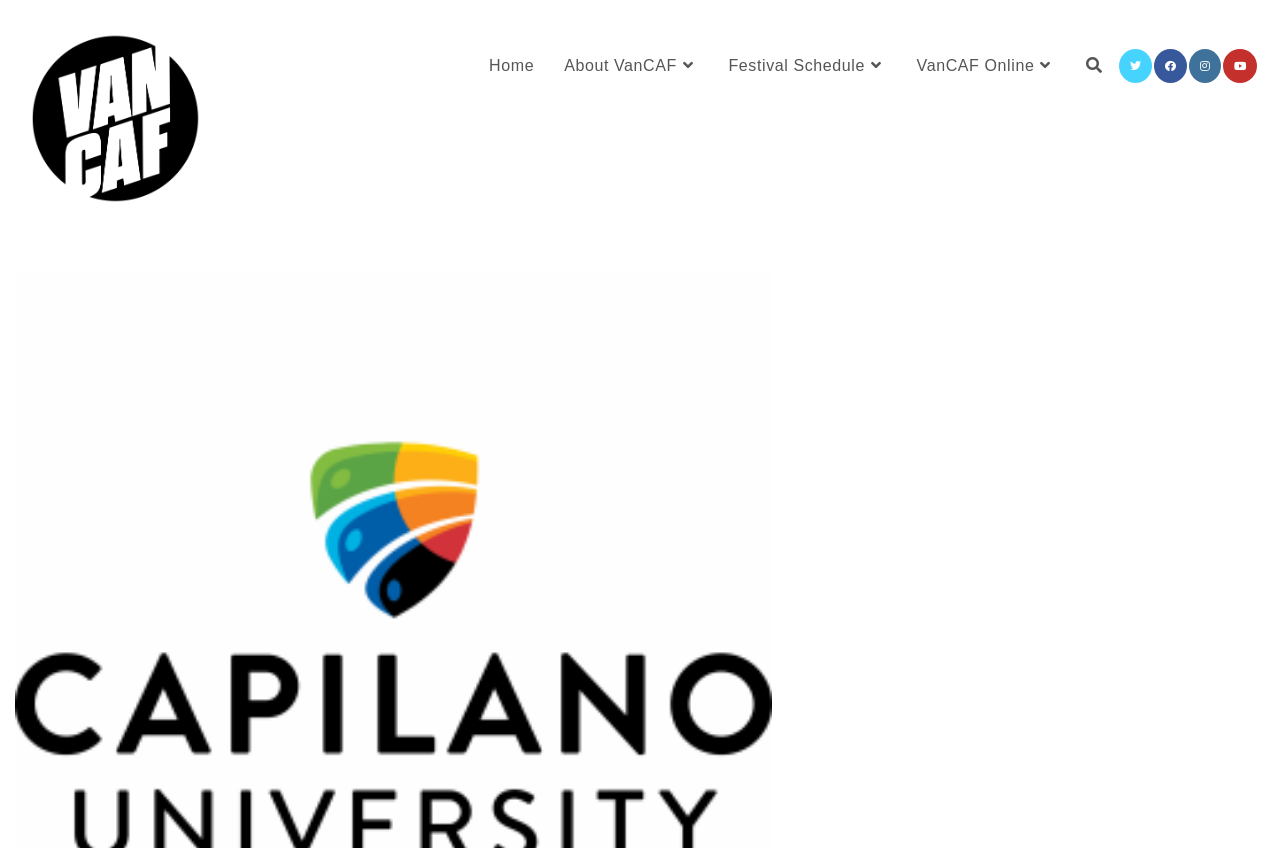How many social media links are available?
Kindly offer a detailed explanation using the data available in the image.

I counted the number of link elements with text 'Twitter', 'Facebook', 'Instagram', and 'Youtube' which are all children of the list element with the description 'Social links', indicating that they are social media links.